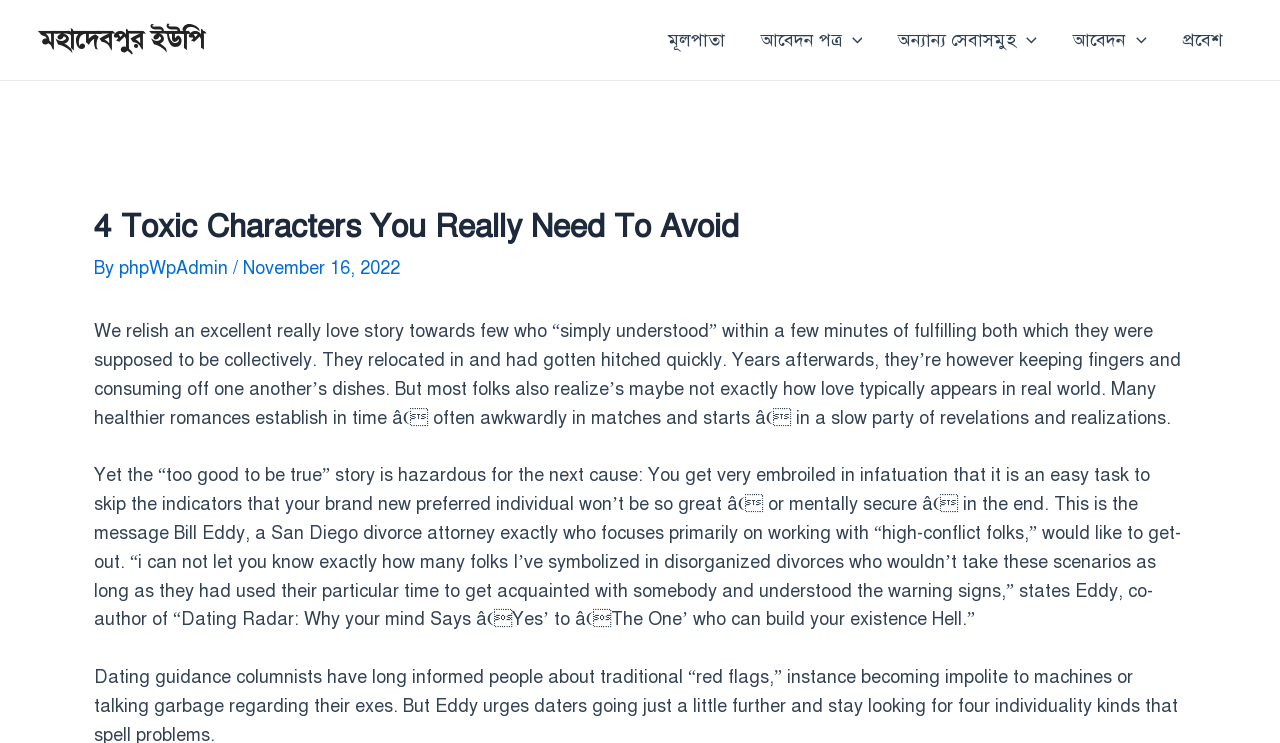What is the author of the article?
Look at the webpage screenshot and answer the question with a detailed explanation.

I looked at the article section and found the author's name, which is 'phpWpAdmin', mentioned in the text 'By phpWpAdmin'.